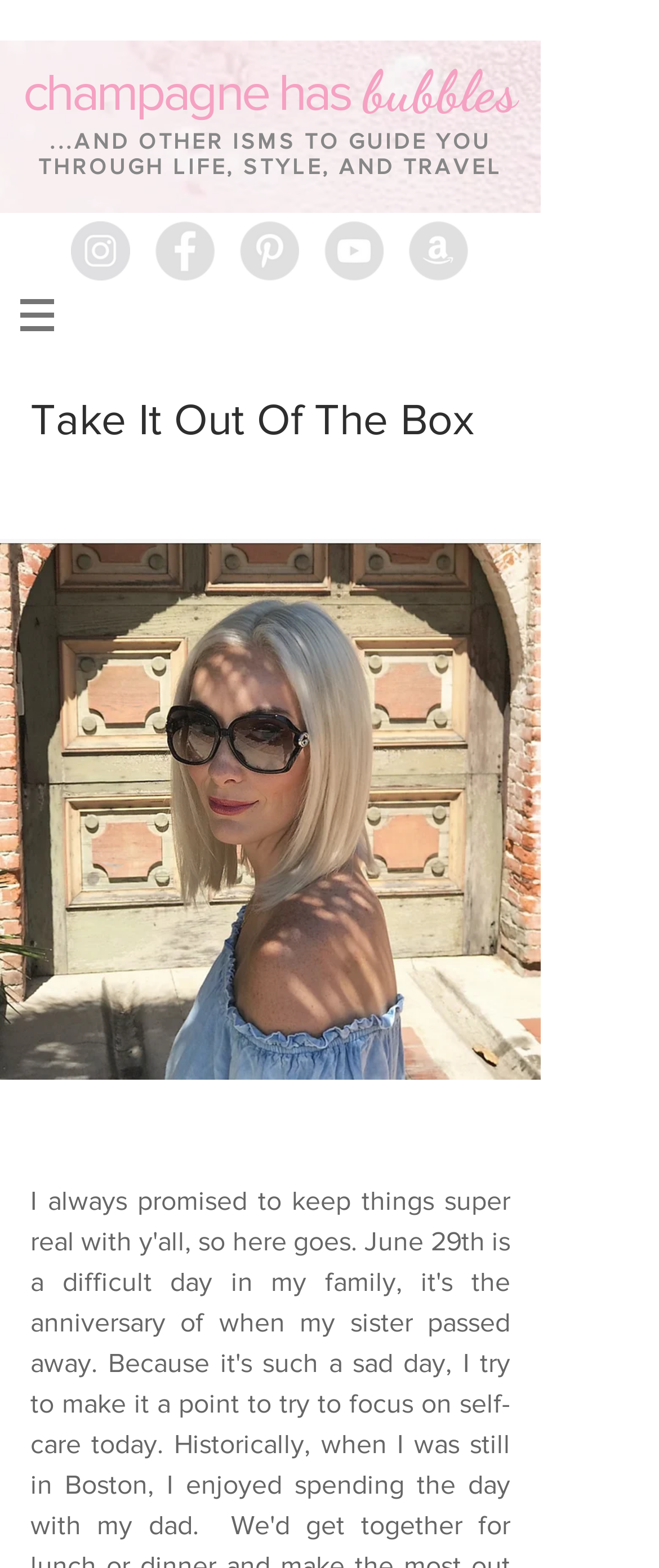From the given element description: "champagne has", find the bounding box for the UI element. Provide the coordinates as four float numbers between 0 and 1, in the order [left, top, right, bottom].

[0.035, 0.04, 0.531, 0.077]